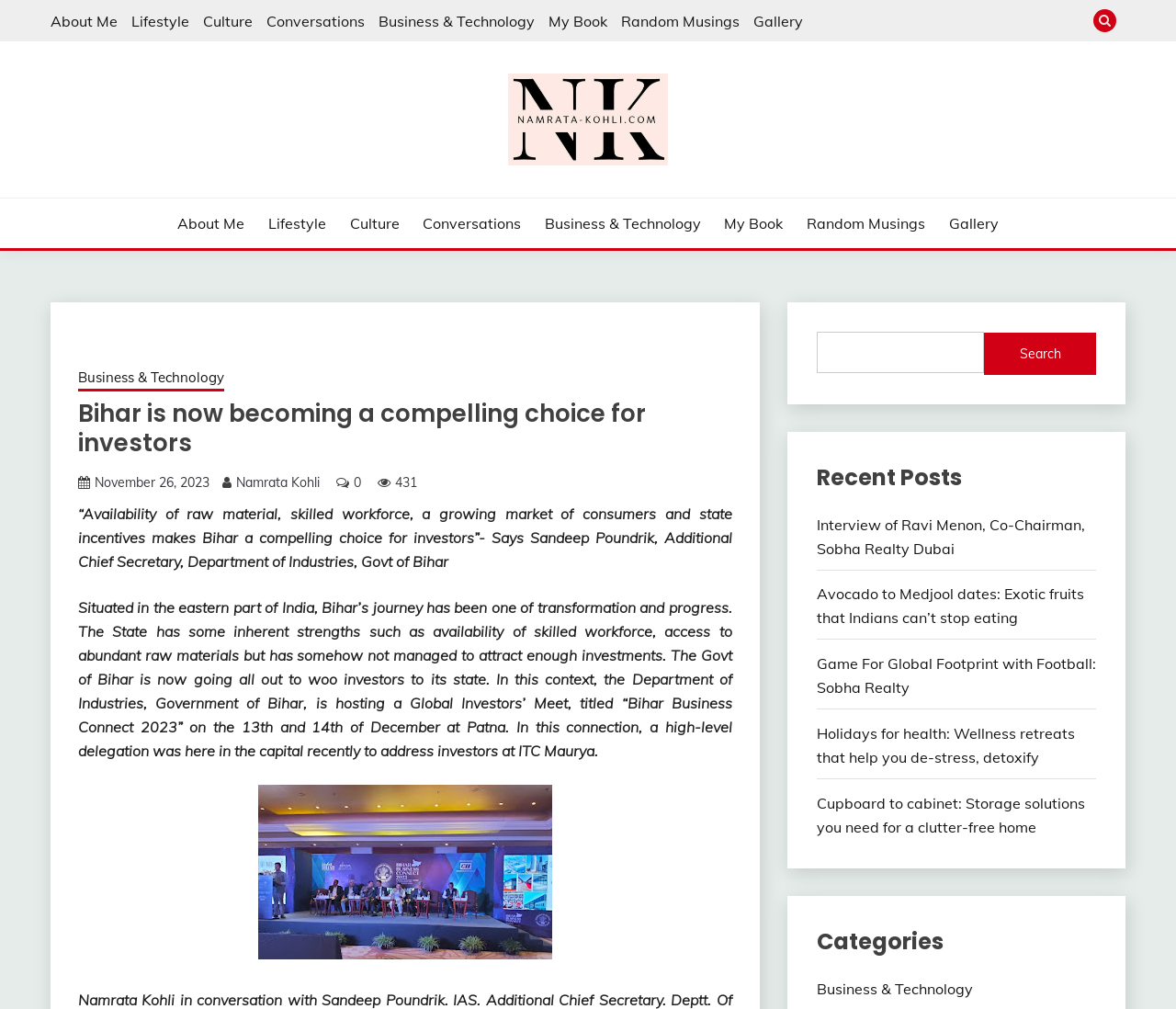Please determine the bounding box coordinates, formatted as (top-left x, top-left y, bottom-right x, bottom-right y), with all values as floating point numbers between 0 and 1. Identify the bounding box of the region described as: Culture

[0.173, 0.011, 0.215, 0.03]